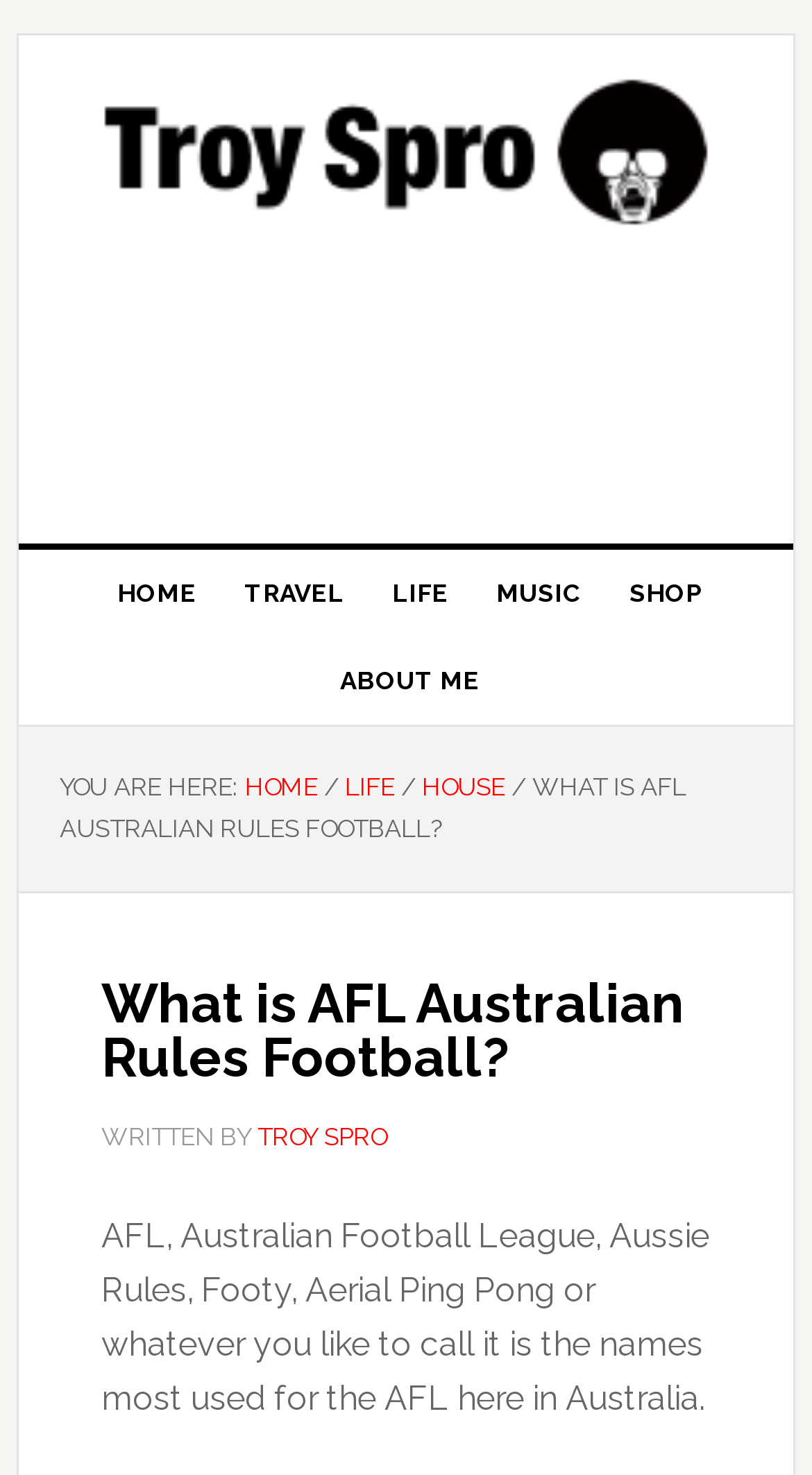Kindly determine the bounding box coordinates for the clickable area to achieve the given instruction: "learn about house".

[0.52, 0.524, 0.623, 0.544]